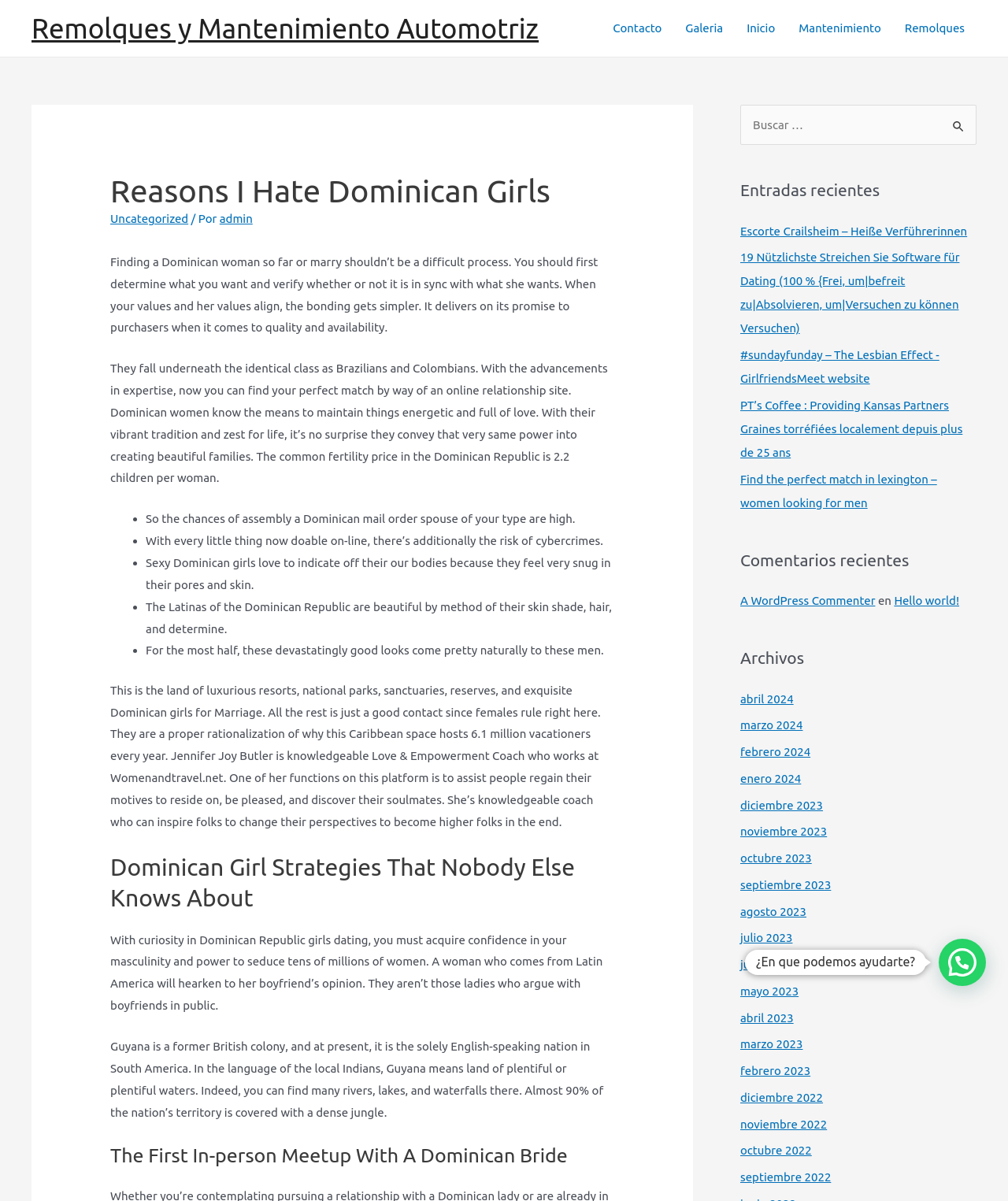Please determine the bounding box coordinates of the clickable area required to carry out the following instruction: "Ask for help". The coordinates must be four float numbers between 0 and 1, represented as [left, top, right, bottom].

[0.75, 0.795, 0.908, 0.807]